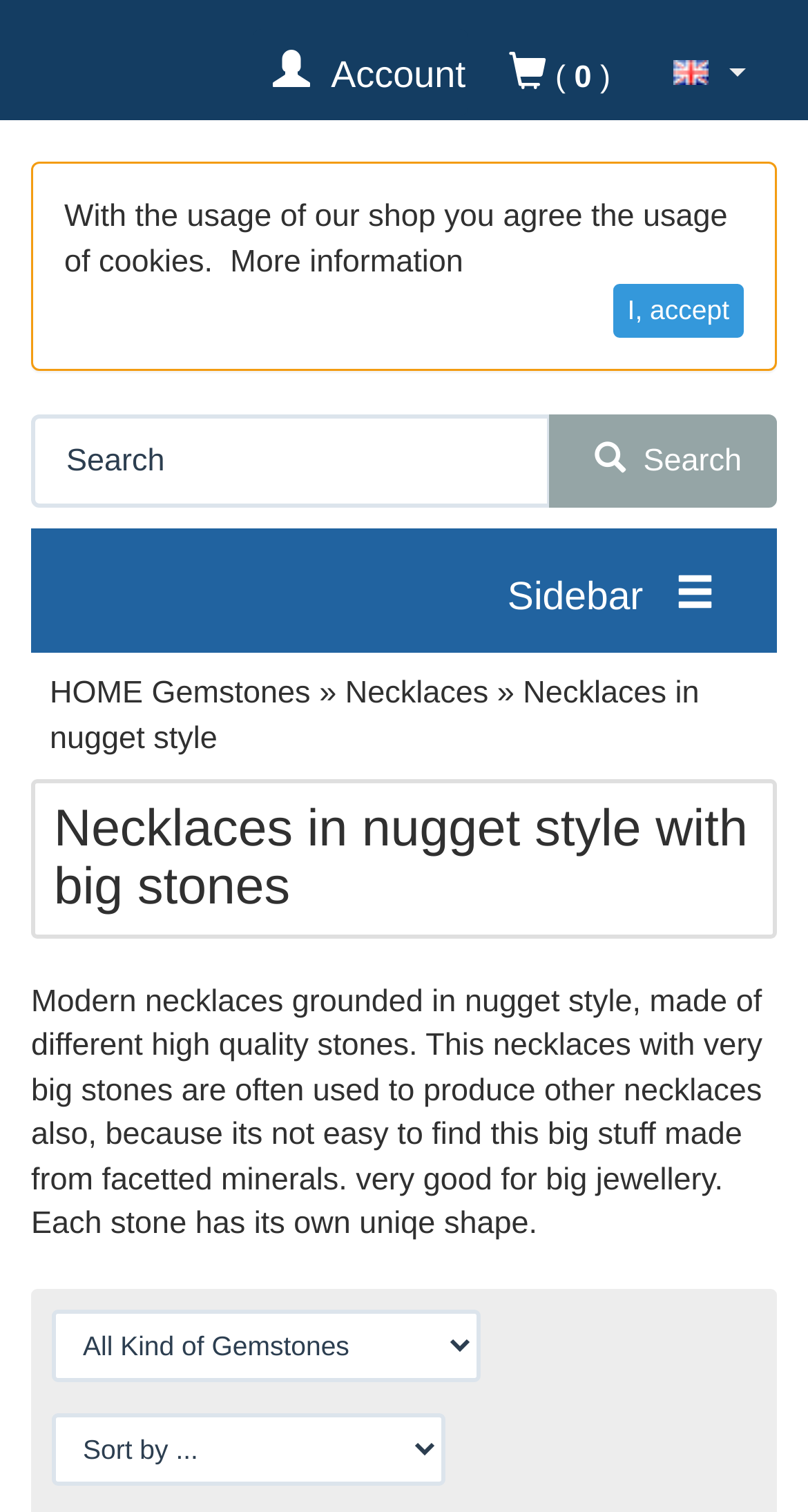Based on the element description "More information", predict the bounding box coordinates of the UI element.

[0.285, 0.162, 0.573, 0.185]